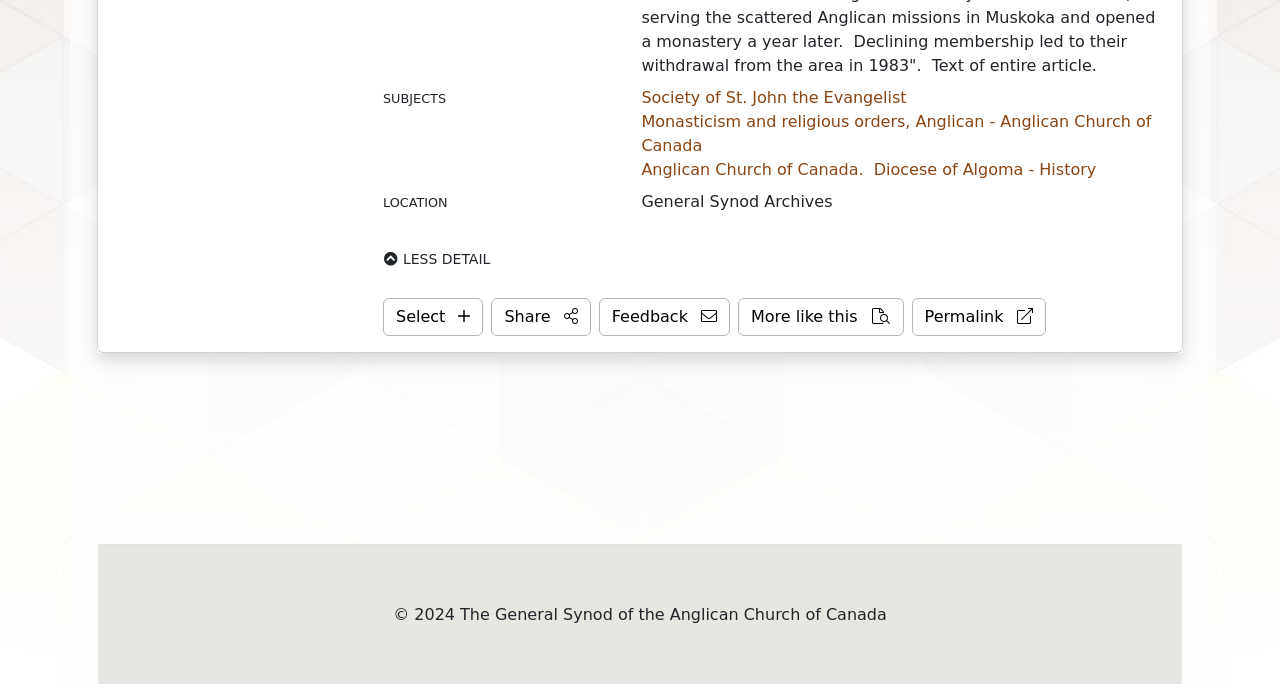Provide the bounding box coordinates of the HTML element this sentence describes: "Total Clean". The bounding box coordinates consist of four float numbers between 0 and 1, i.e., [left, top, right, bottom].

None